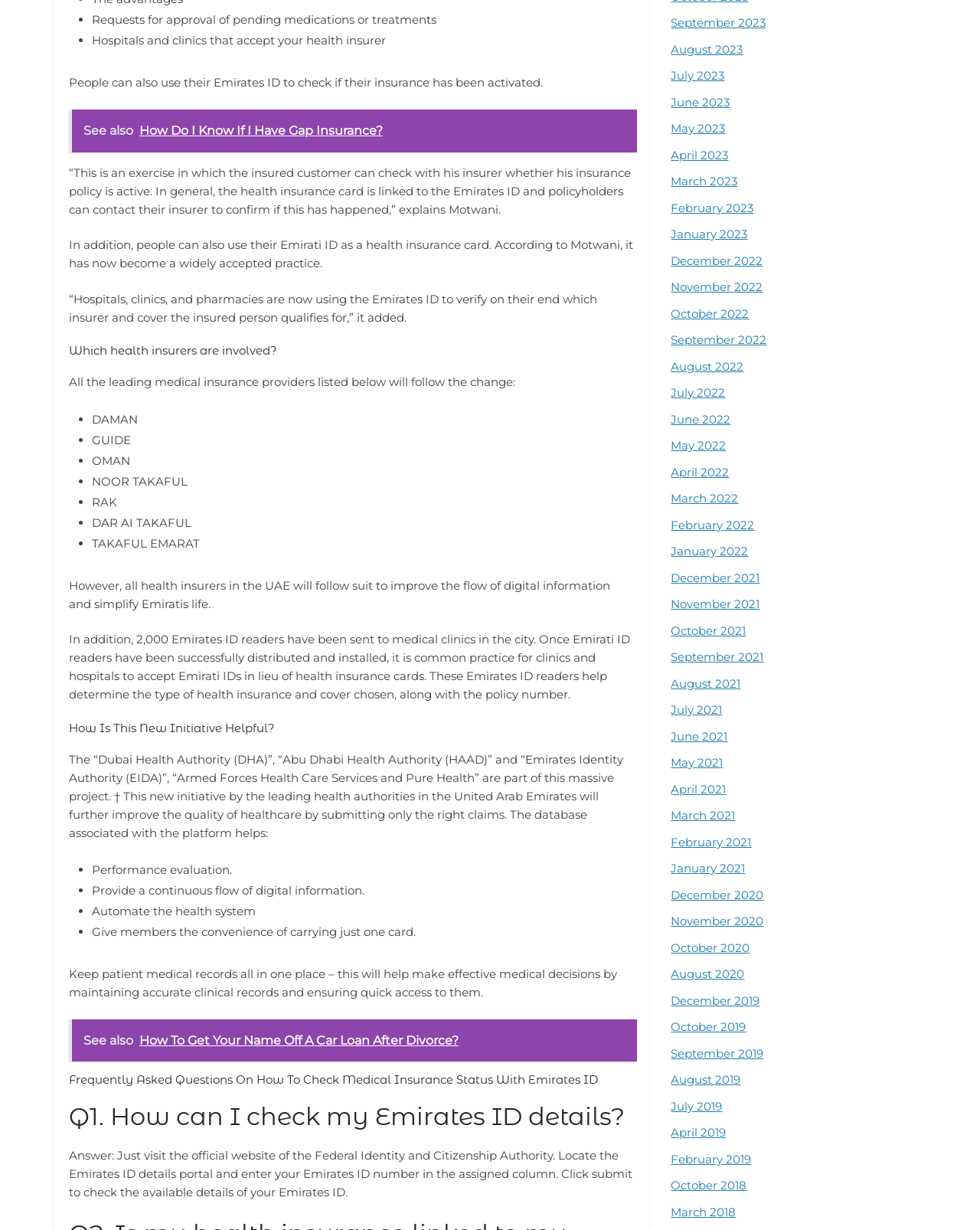Determine the bounding box coordinates of the section I need to click to execute the following instruction: "See how to check medical insurance status with Emirates ID". Provide the coordinates as four float numbers between 0 and 1, i.e., [left, top, right, bottom].

[0.07, 0.872, 0.647, 0.884]